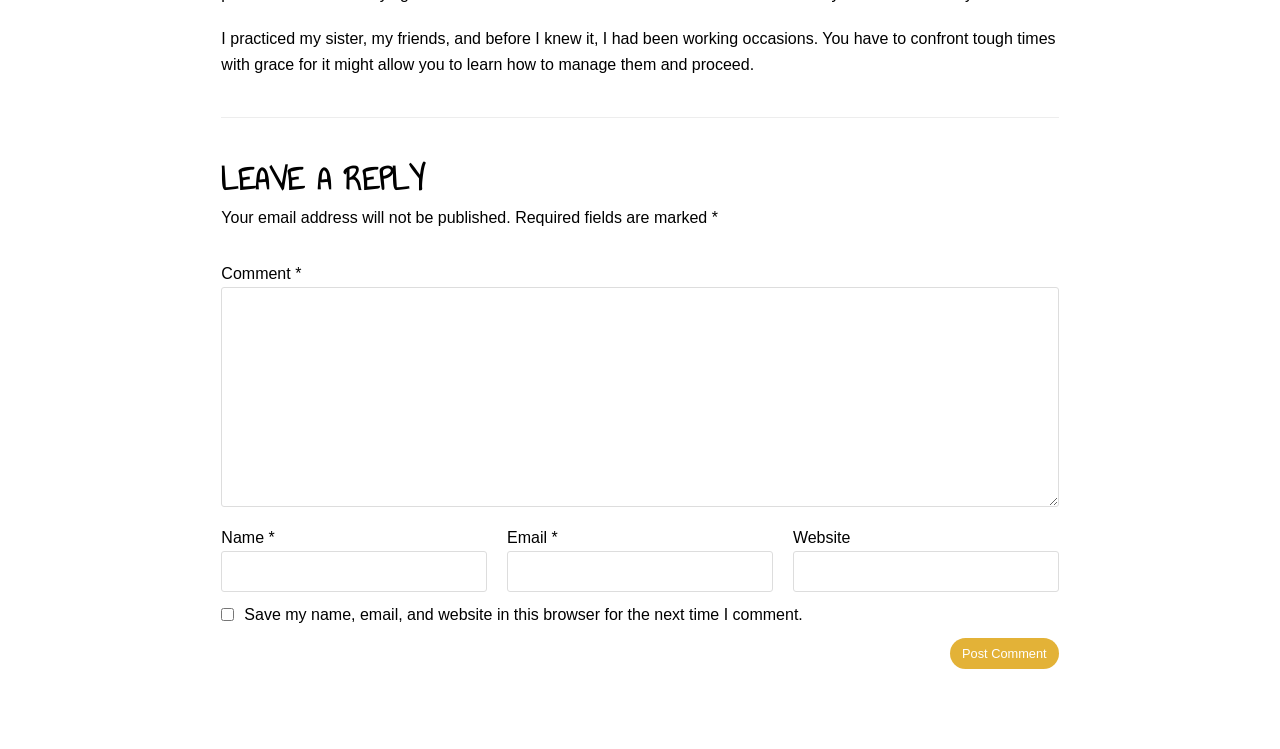What is the label of the button at the bottom of the page?
Please look at the screenshot and answer using one word or phrase.

Post Comment